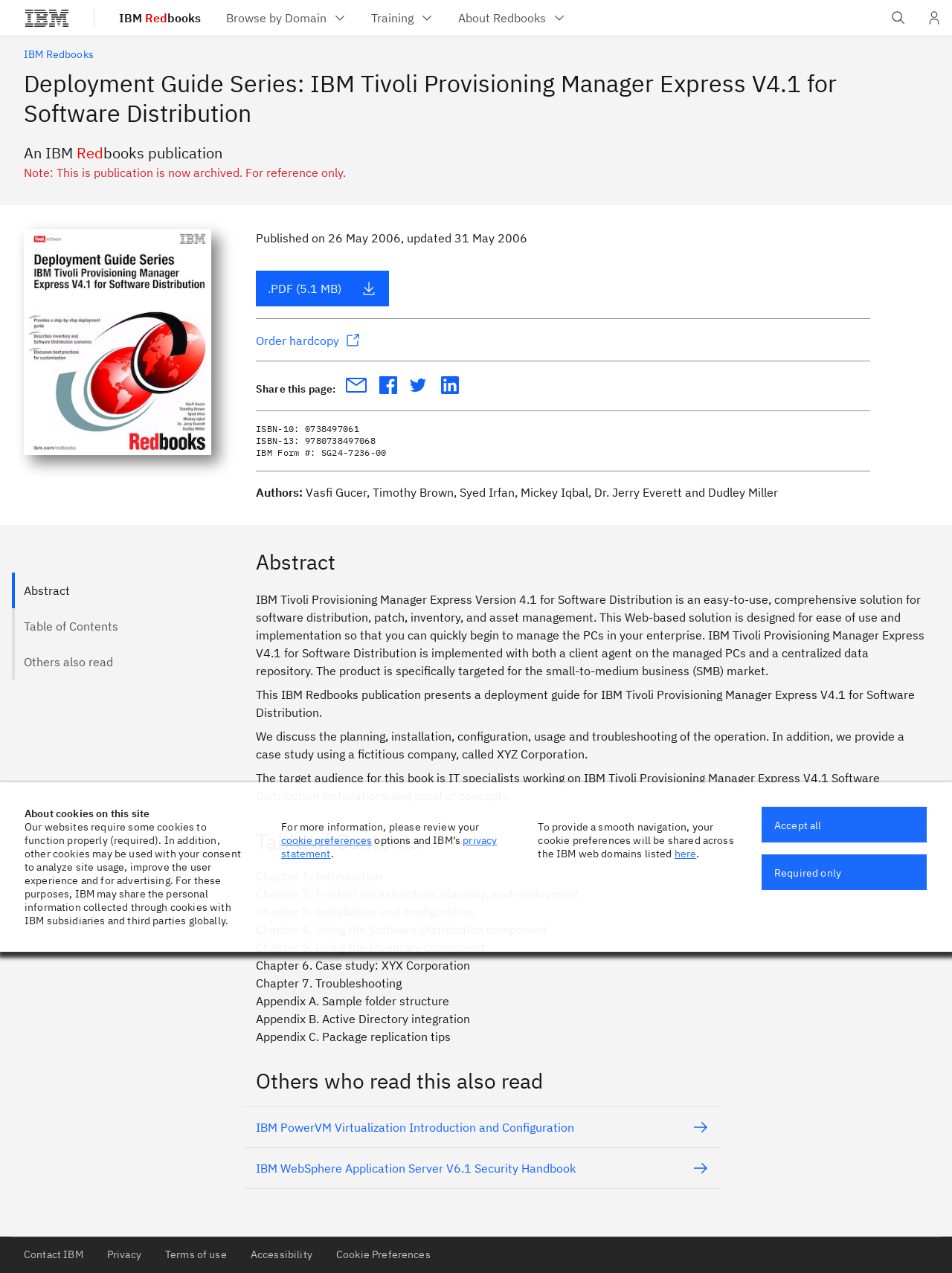Determine the coordinates of the bounding box for the clickable area needed to execute this instruction: "Open the search field".

[0.925, 0.0, 0.962, 0.028]